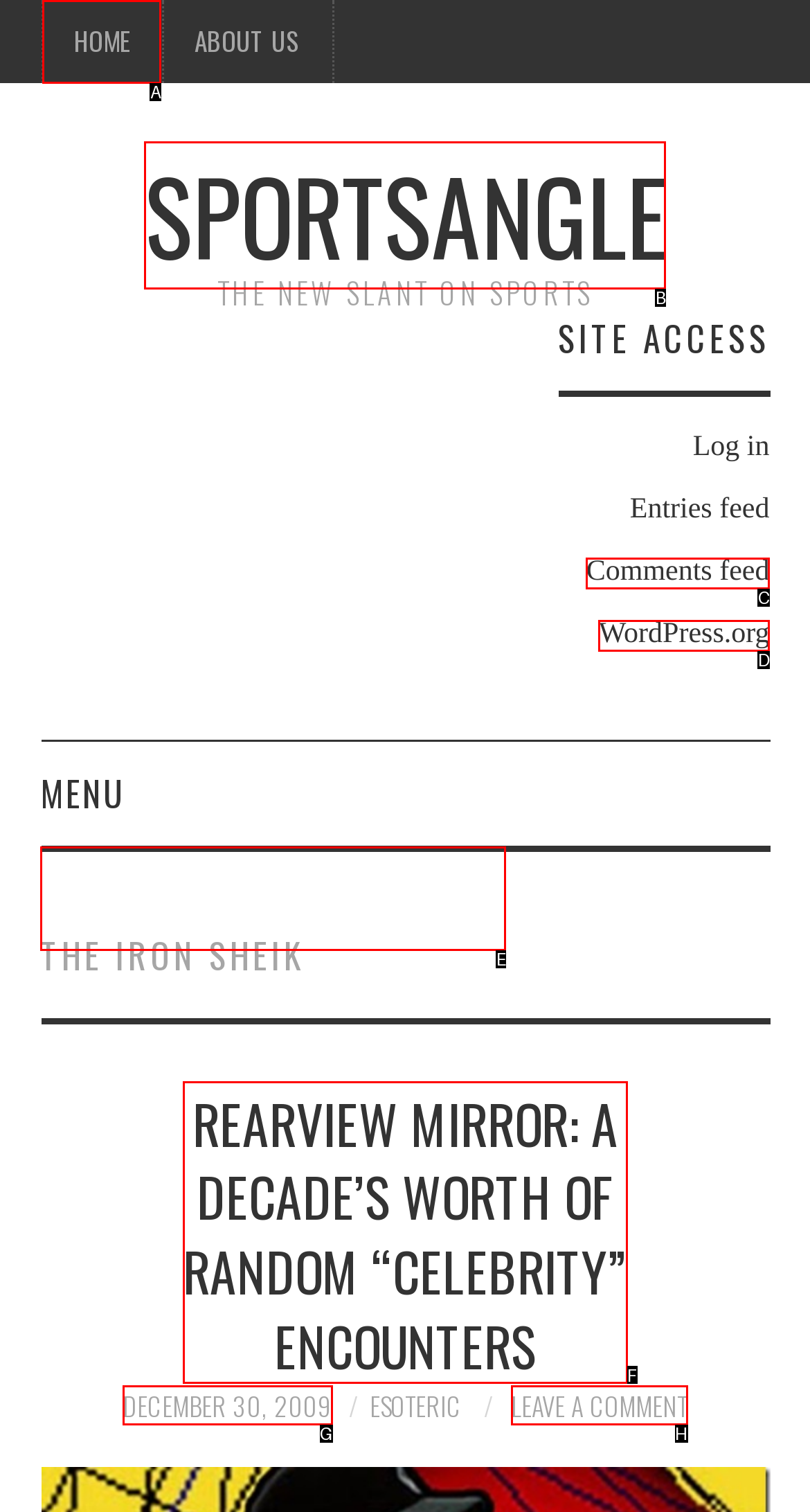Determine which HTML element best fits the description: Leave a Comment
Answer directly with the letter of the matching option from the available choices.

H